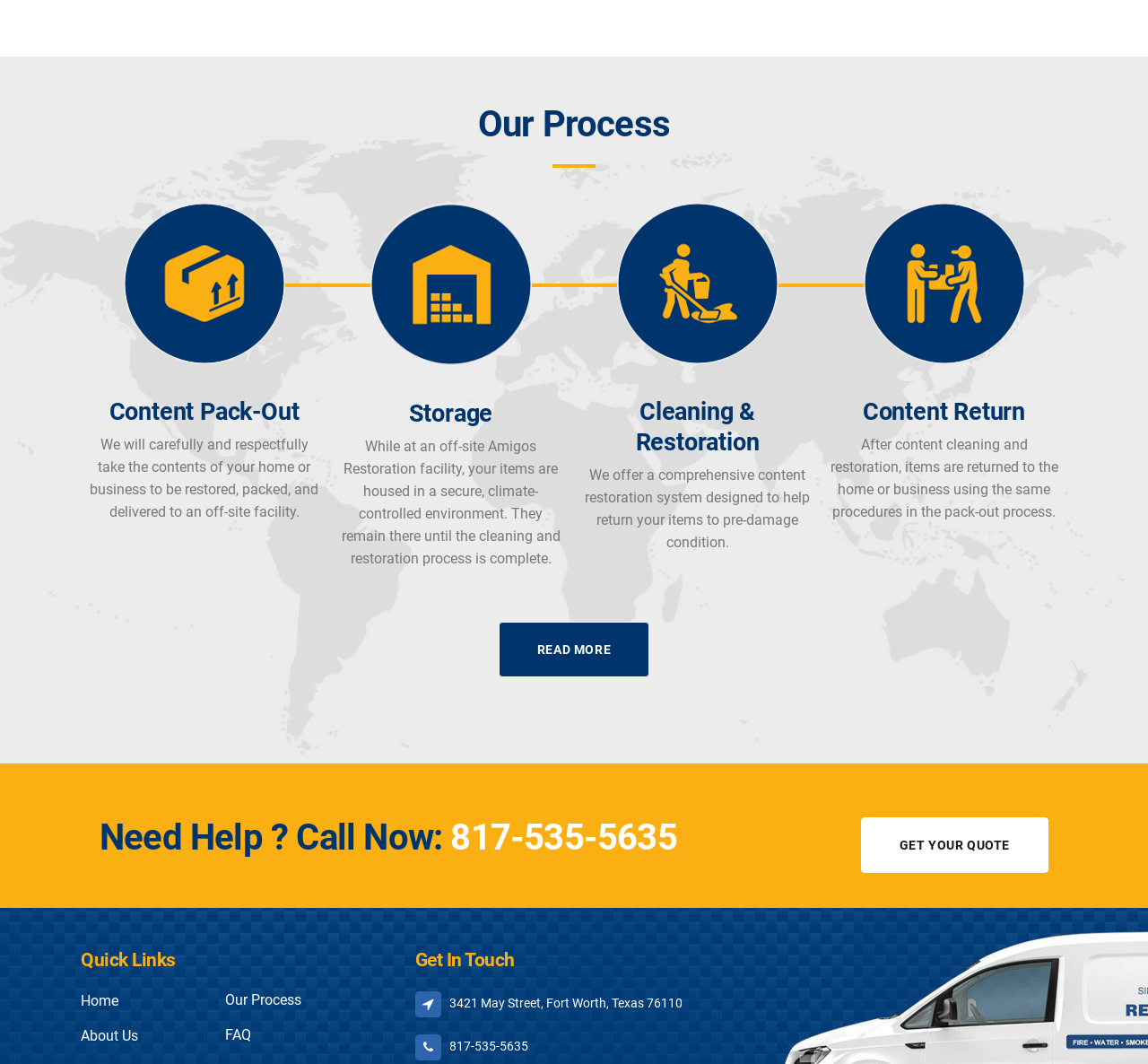Respond with a single word or phrase to the following question:
What is the address of Amigos Restoration?

3421 May Street, Fort Worth, Texas 76110